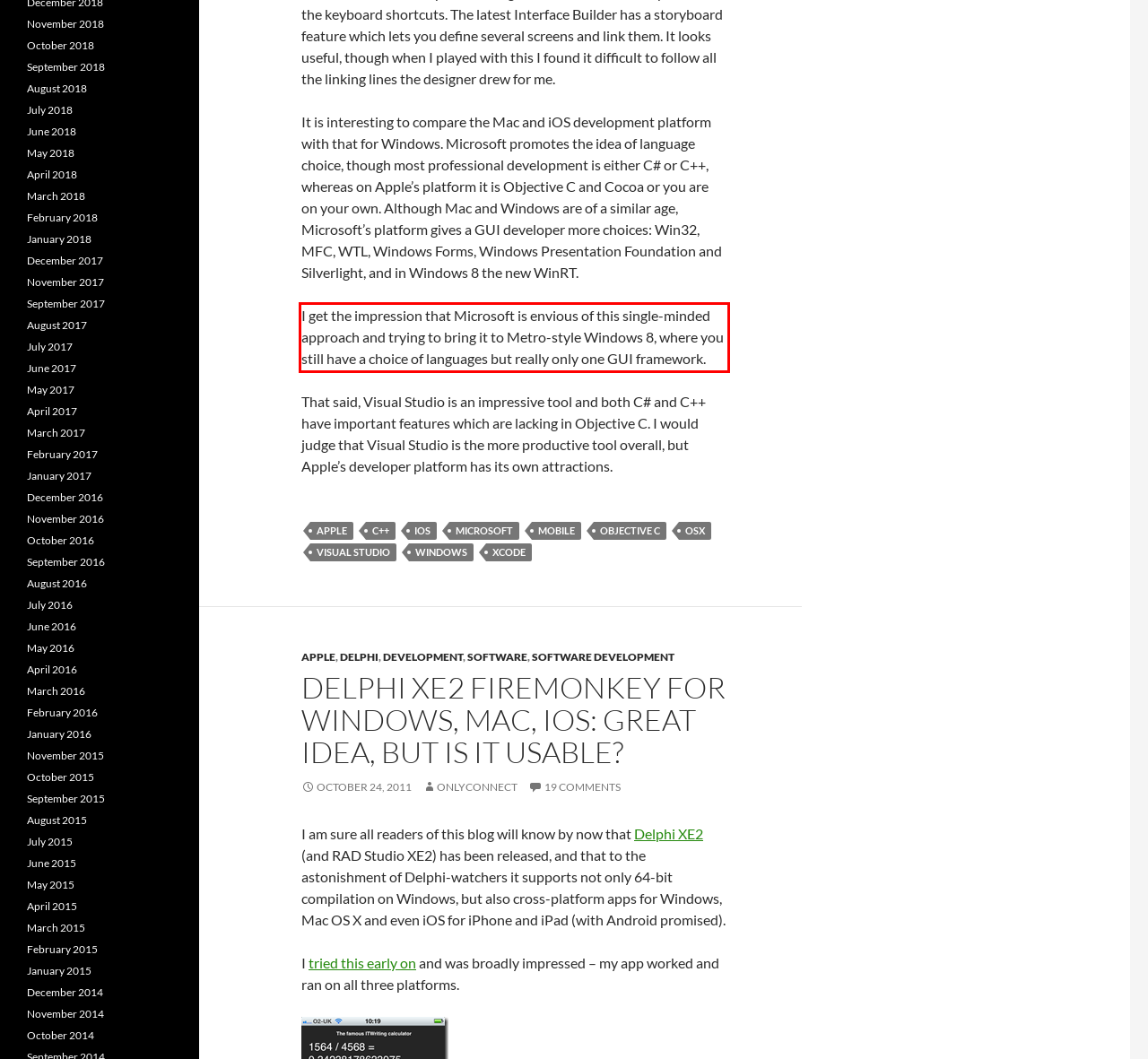In the given screenshot, locate the red bounding box and extract the text content from within it.

I get the impression that Microsoft is envious of this single-minded approach and trying to bring it to Metro-style Windows 8, where you still have a choice of languages but really only one GUI framework.